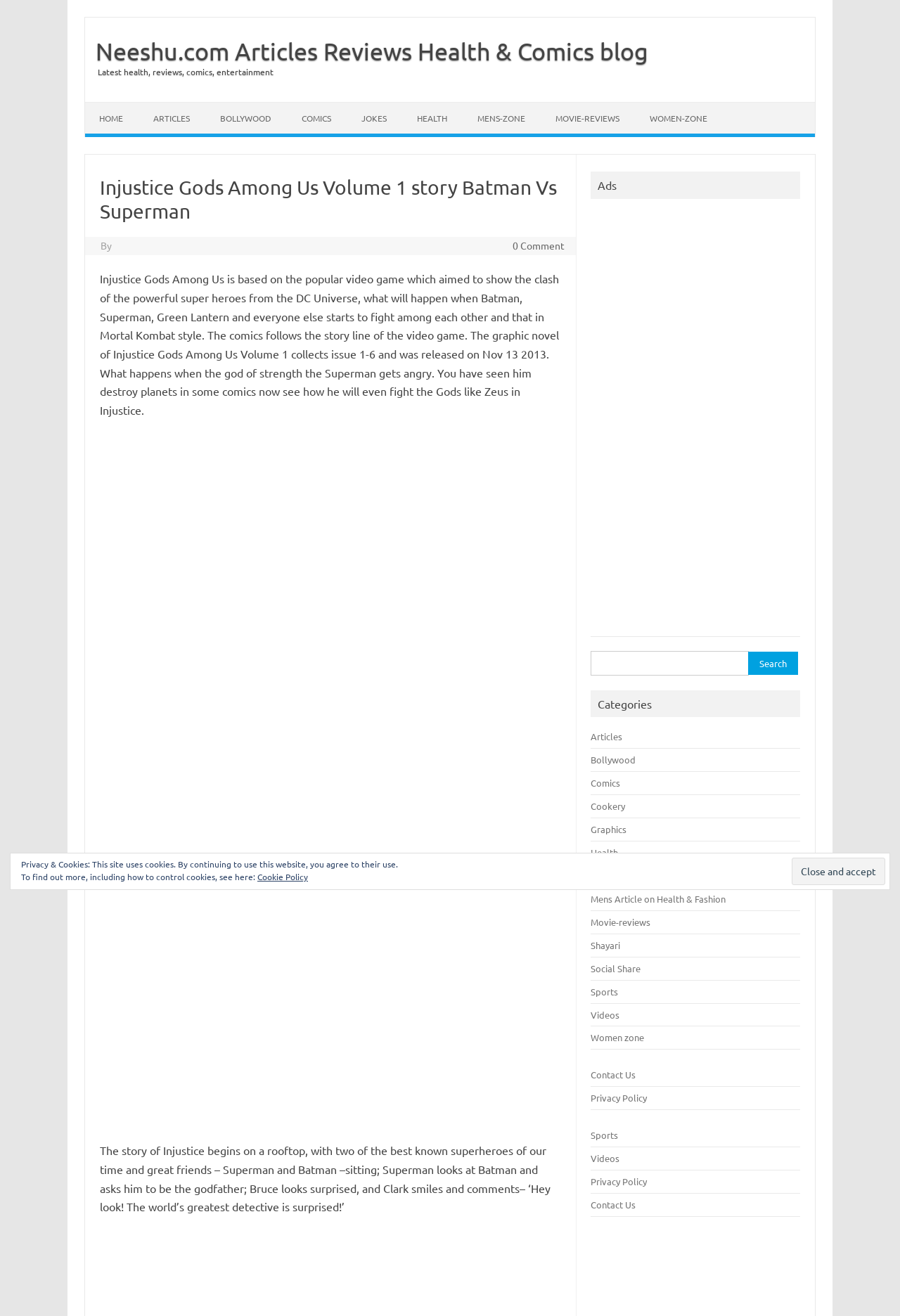Indicate the bounding box coordinates of the element that needs to be clicked to satisfy the following instruction: "Click on HOME". The coordinates should be four float numbers between 0 and 1, i.e., [left, top, right, bottom].

[0.095, 0.078, 0.152, 0.102]